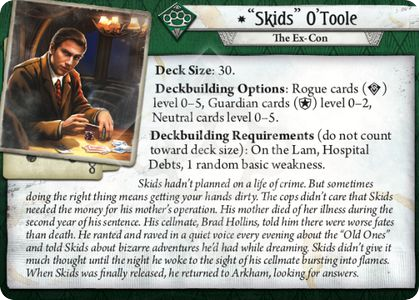How many cards can be Neutral in Skids' deck?
Refer to the image and provide a one-word or short phrase answer.

0-5